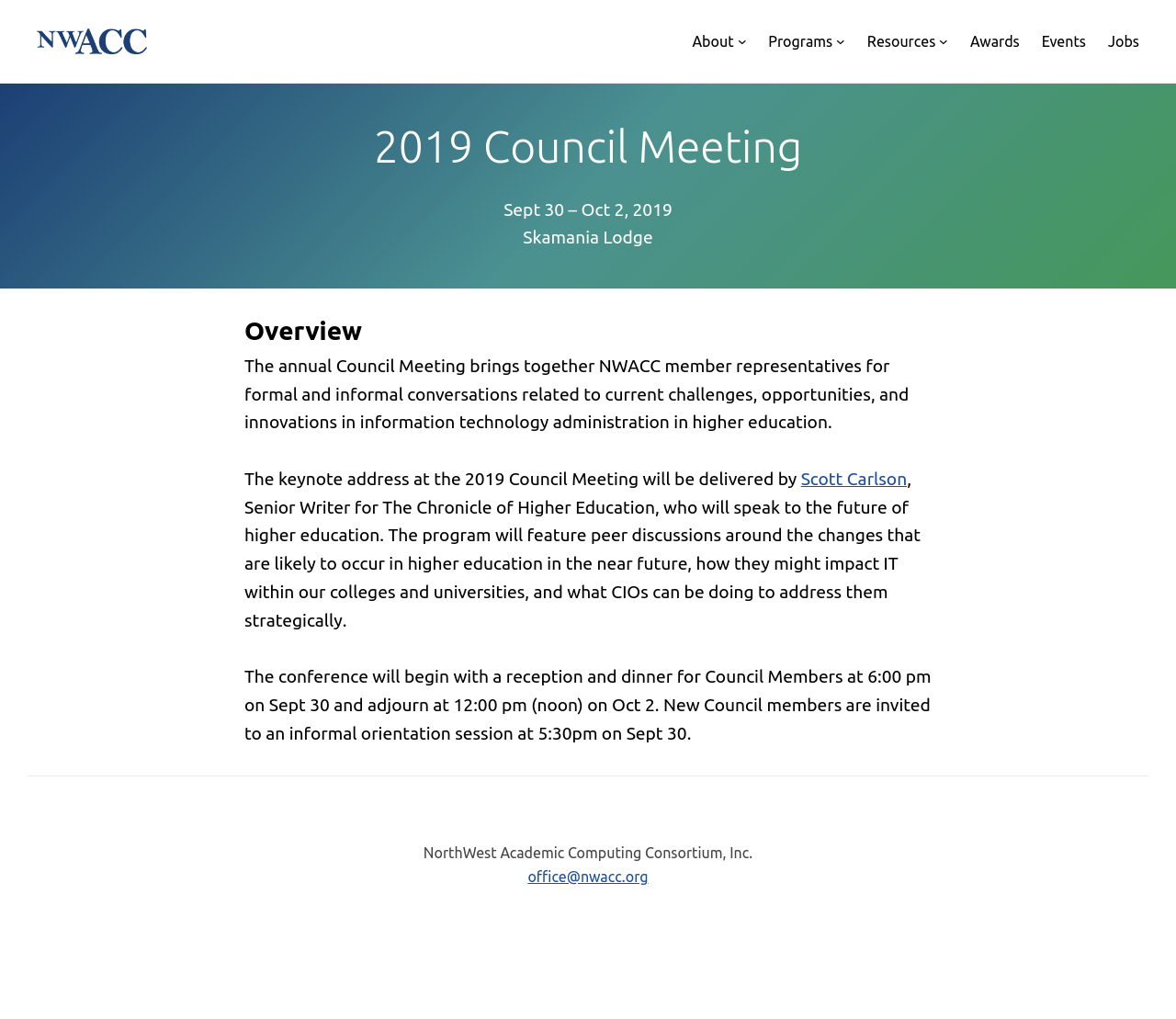Identify the bounding box coordinates for the element you need to click to achieve the following task: "Contact NWACC office". The coordinates must be four float values ranging from 0 to 1, formatted as [left, top, right, bottom].

[0.449, 0.852, 0.551, 0.868]